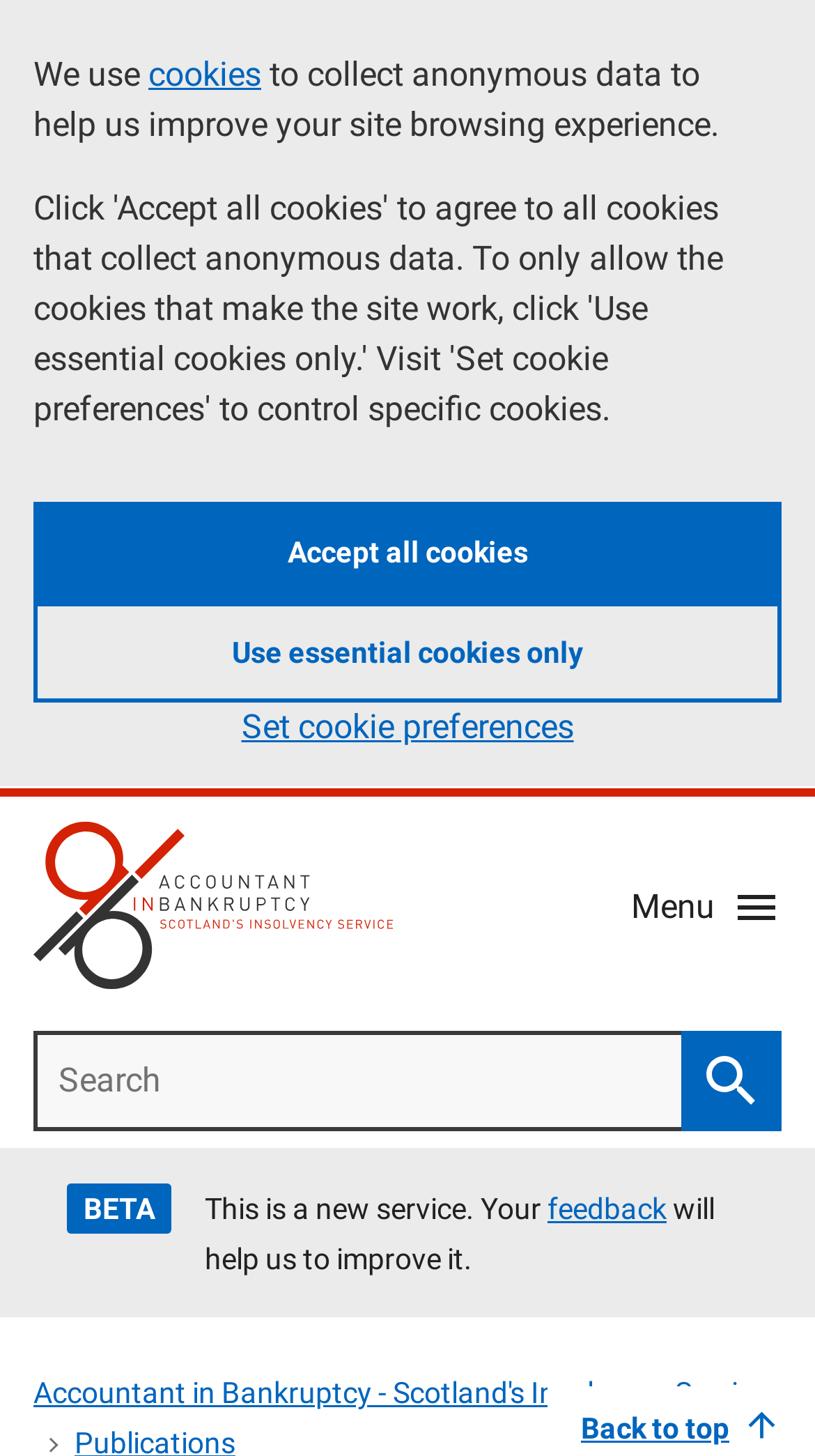Please respond in a single word or phrase: 
What is the function of the textbox with the placeholder 'Search'?

To search